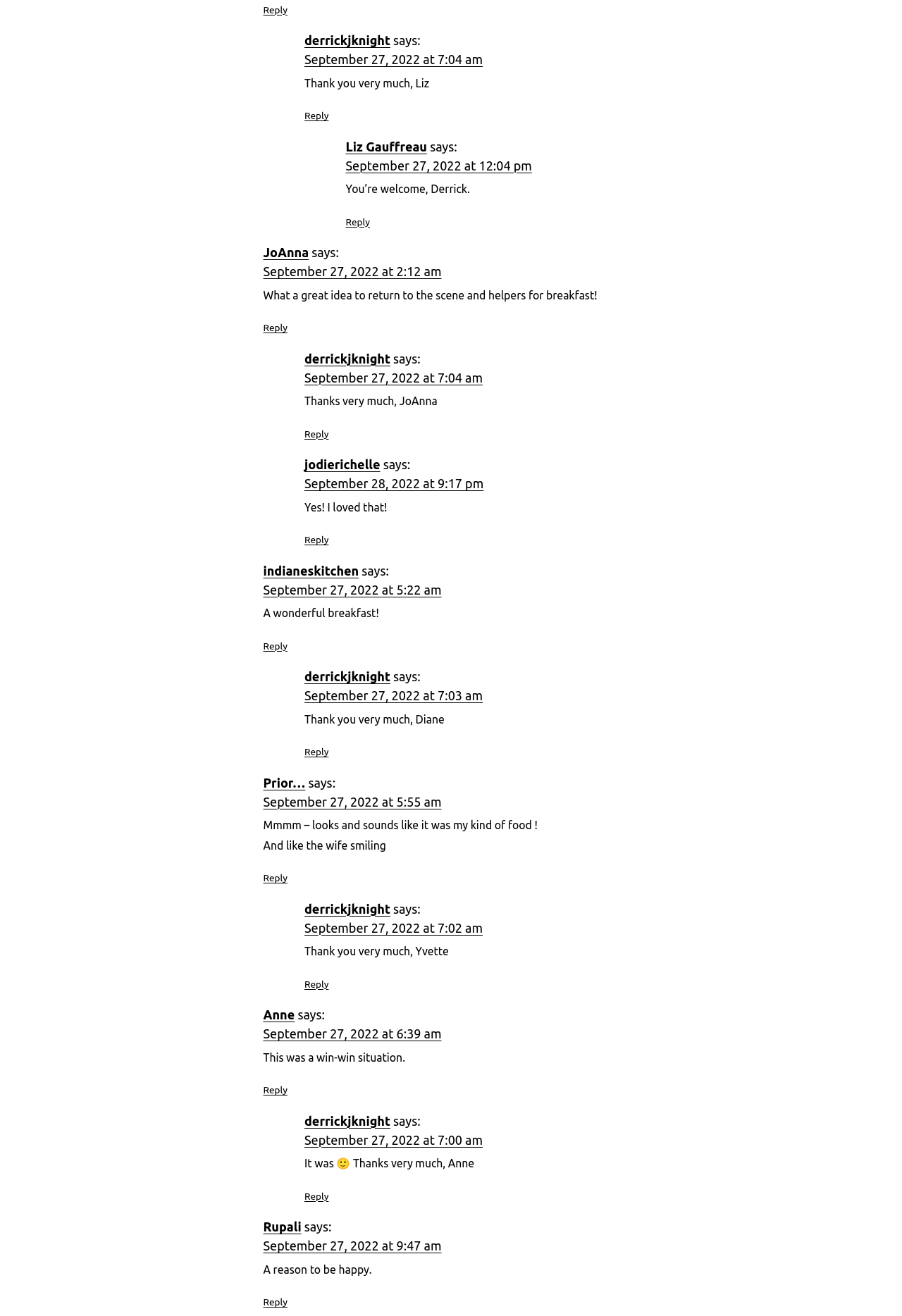Please determine the bounding box coordinates for the element that should be clicked to follow these instructions: "View indianeskitchen's comment".

[0.292, 0.428, 0.398, 0.439]